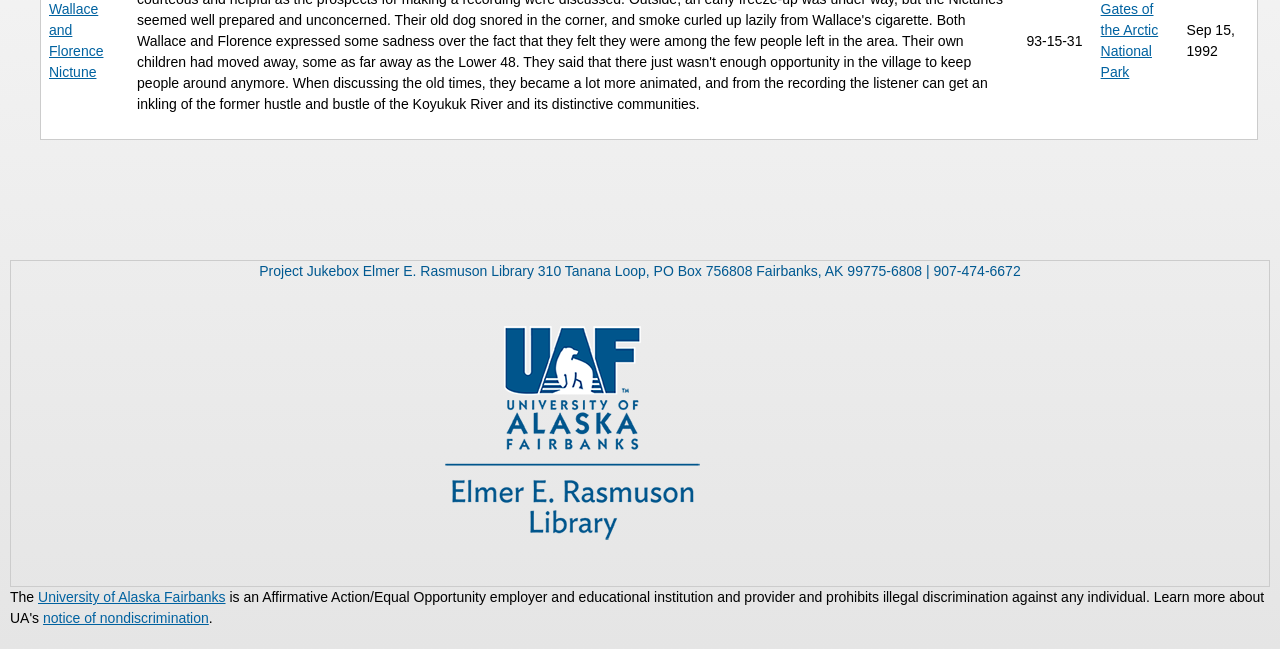Locate the bounding box of the UI element described by: "University of Alaska Fairbanks" in the given webpage screenshot.

[0.03, 0.908, 0.176, 0.933]